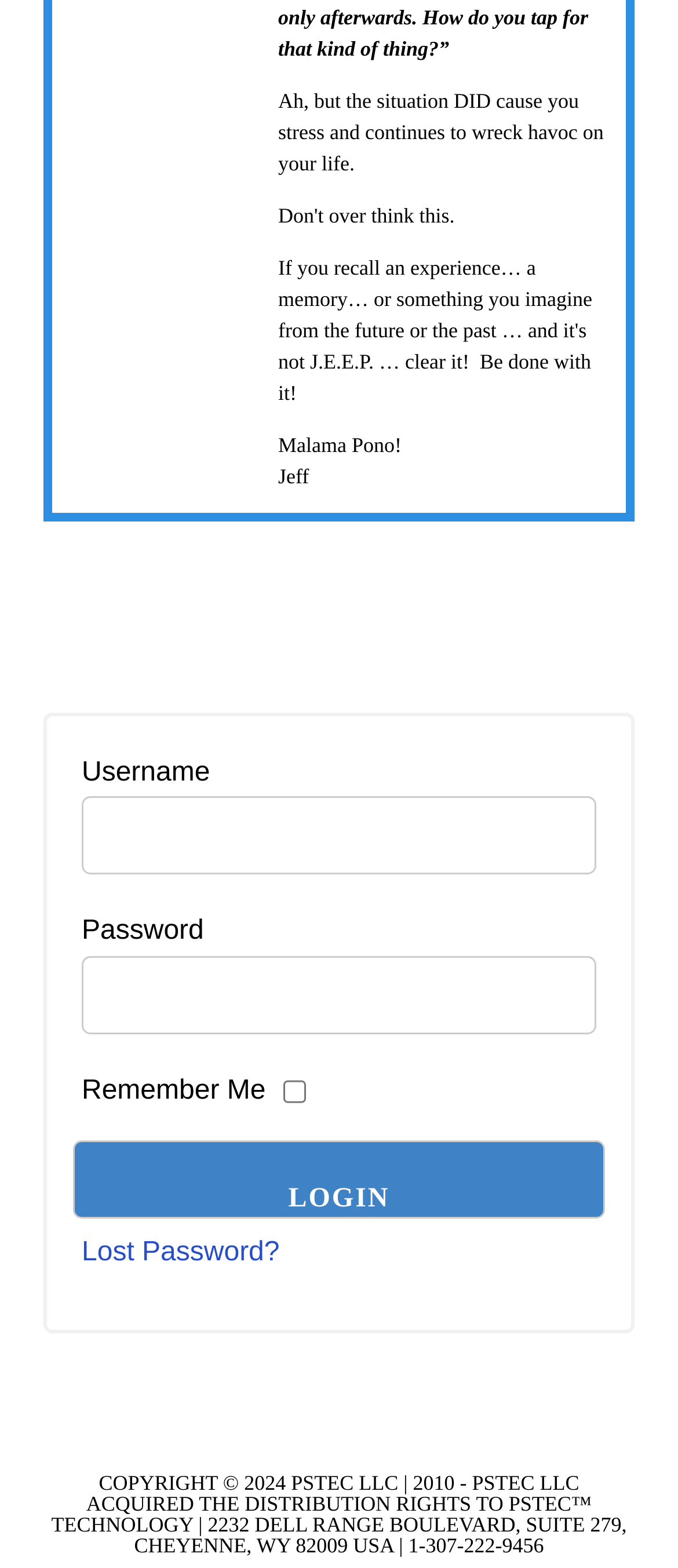Ascertain the bounding box coordinates for the UI element detailed here: "Lost Password?". The coordinates should be provided as [left, top, right, bottom] with each value being a float between 0 and 1.

[0.121, 0.785, 0.412, 0.815]